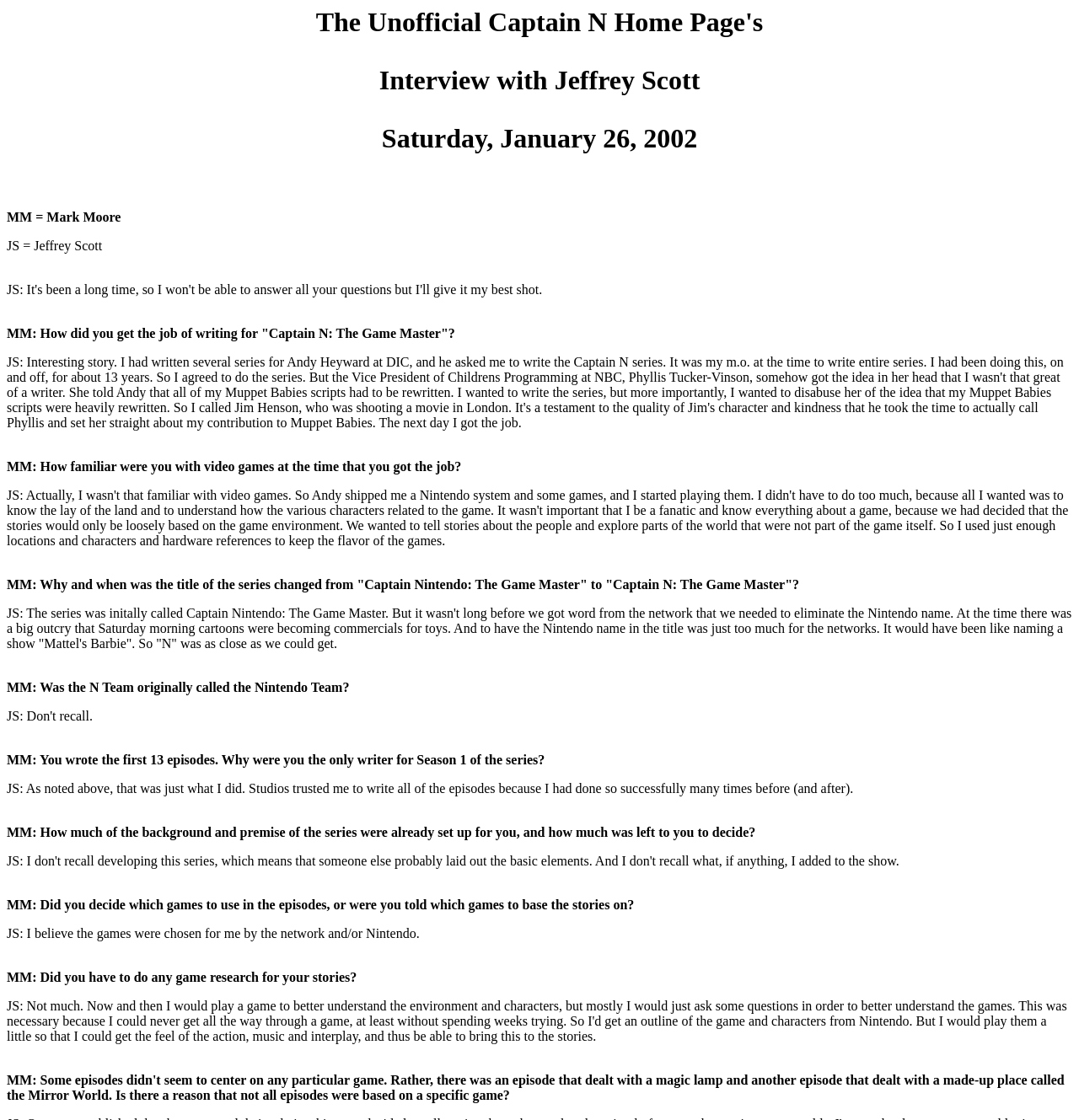By analyzing the image, answer the following question with a detailed response: Who chose the games for the episodes?

Based on Jeffrey Scott's response to the question 'Did you decide which games to use in the episodes, or were you told which games to base the stories on?', I can infer that the games were chosen by the network and/or Nintendo, rather than by Jeffrey Scott himself.